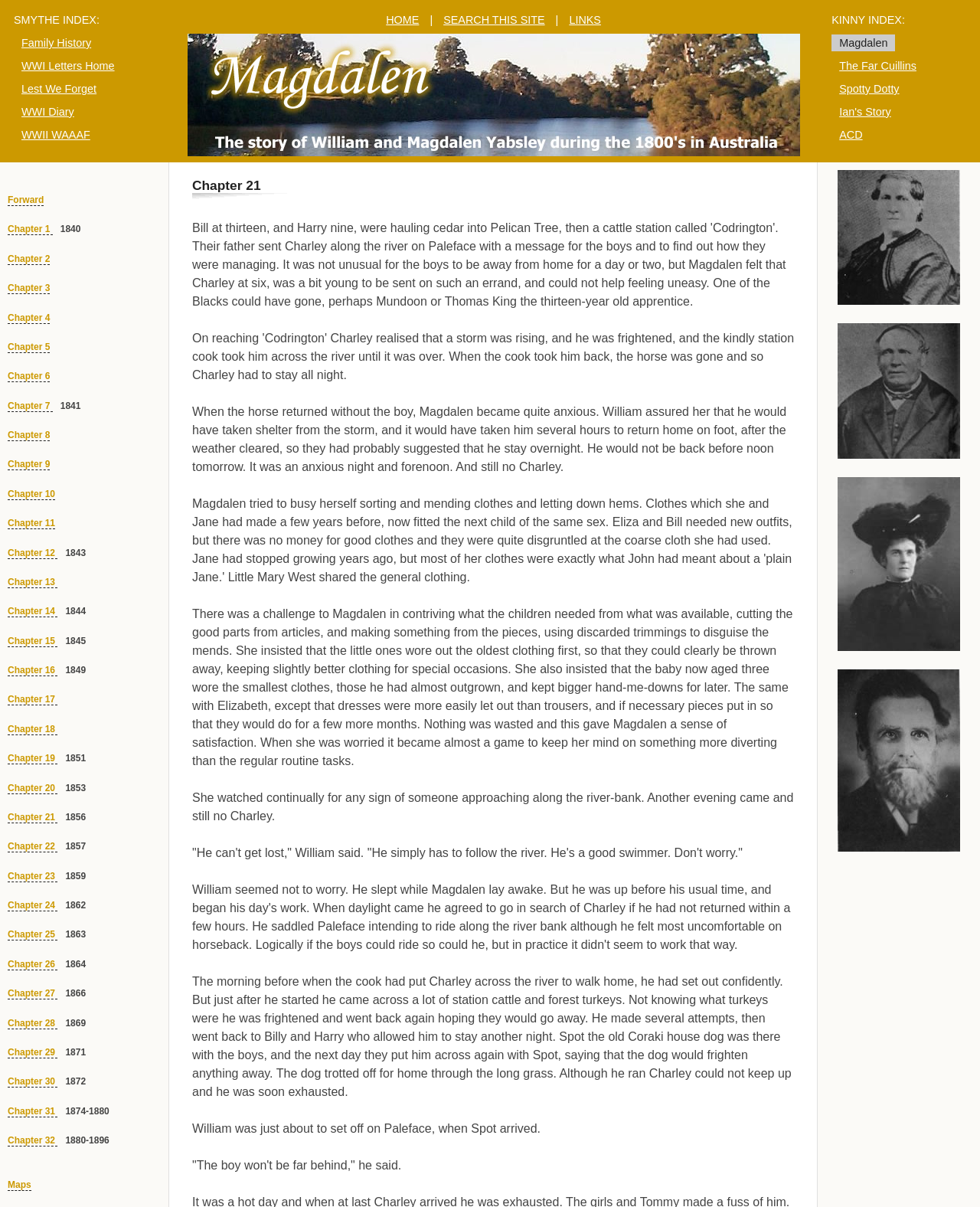What is the first link on the top navigation bar?
Give a single word or phrase answer based on the content of the image.

HOME